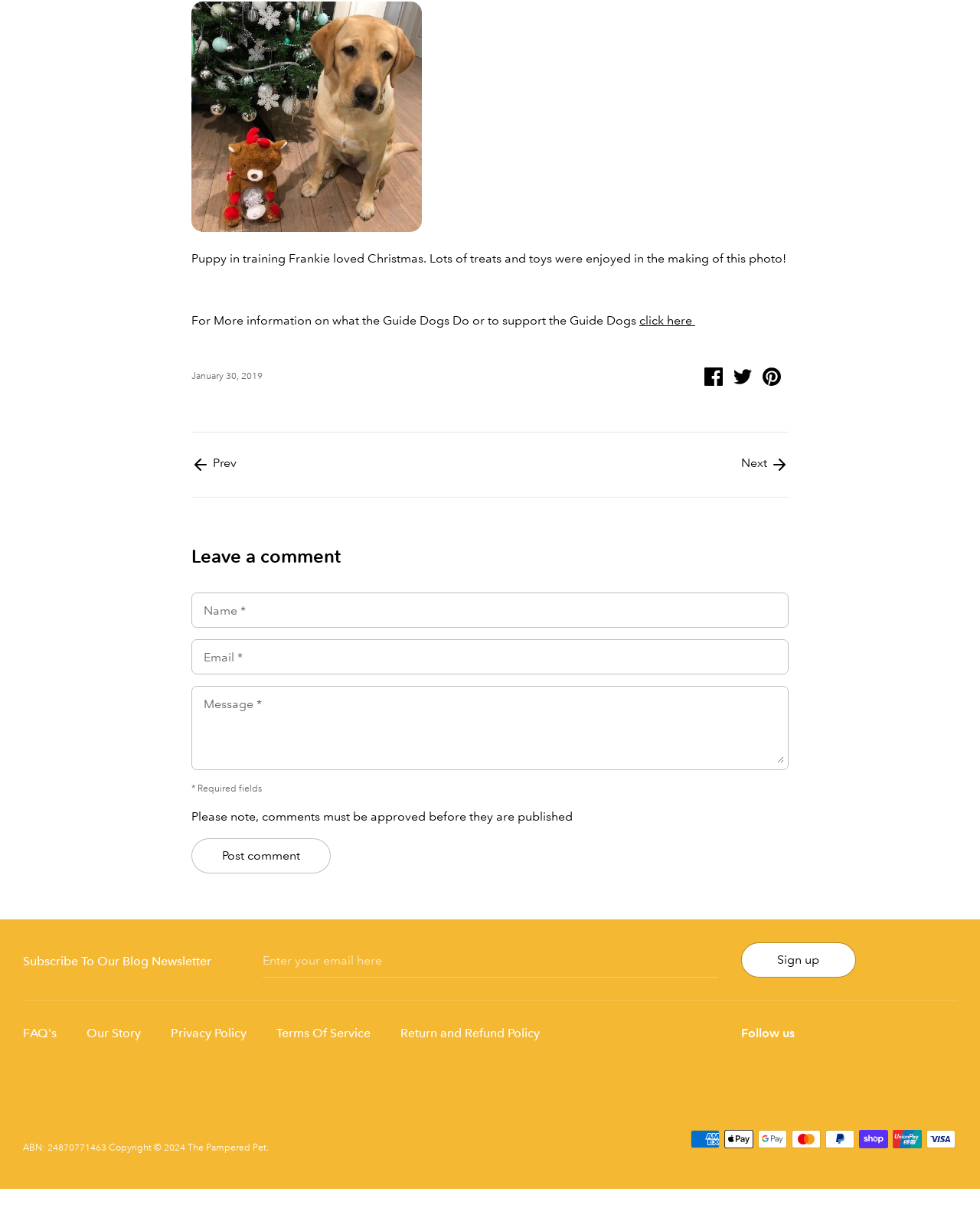Find the bounding box coordinates of the area to click in order to follow the instruction: "Leave a comment".

[0.195, 0.45, 0.805, 0.471]